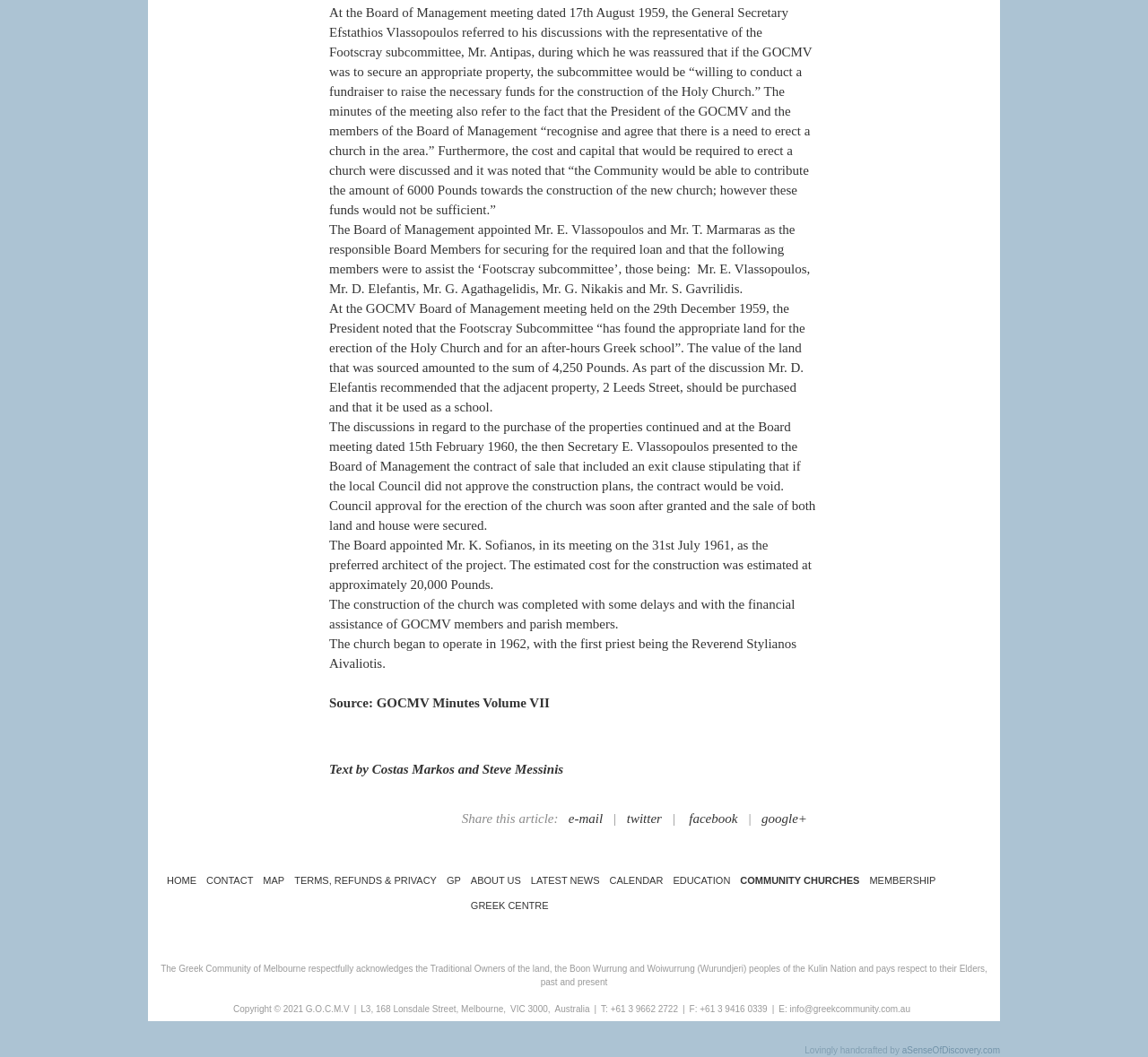What is the address of the Greek Community of Melbourne?
Based on the visual information, provide a detailed and comprehensive answer.

The address is mentioned at the bottom of the webpage, which includes the street address, city, state, and country.